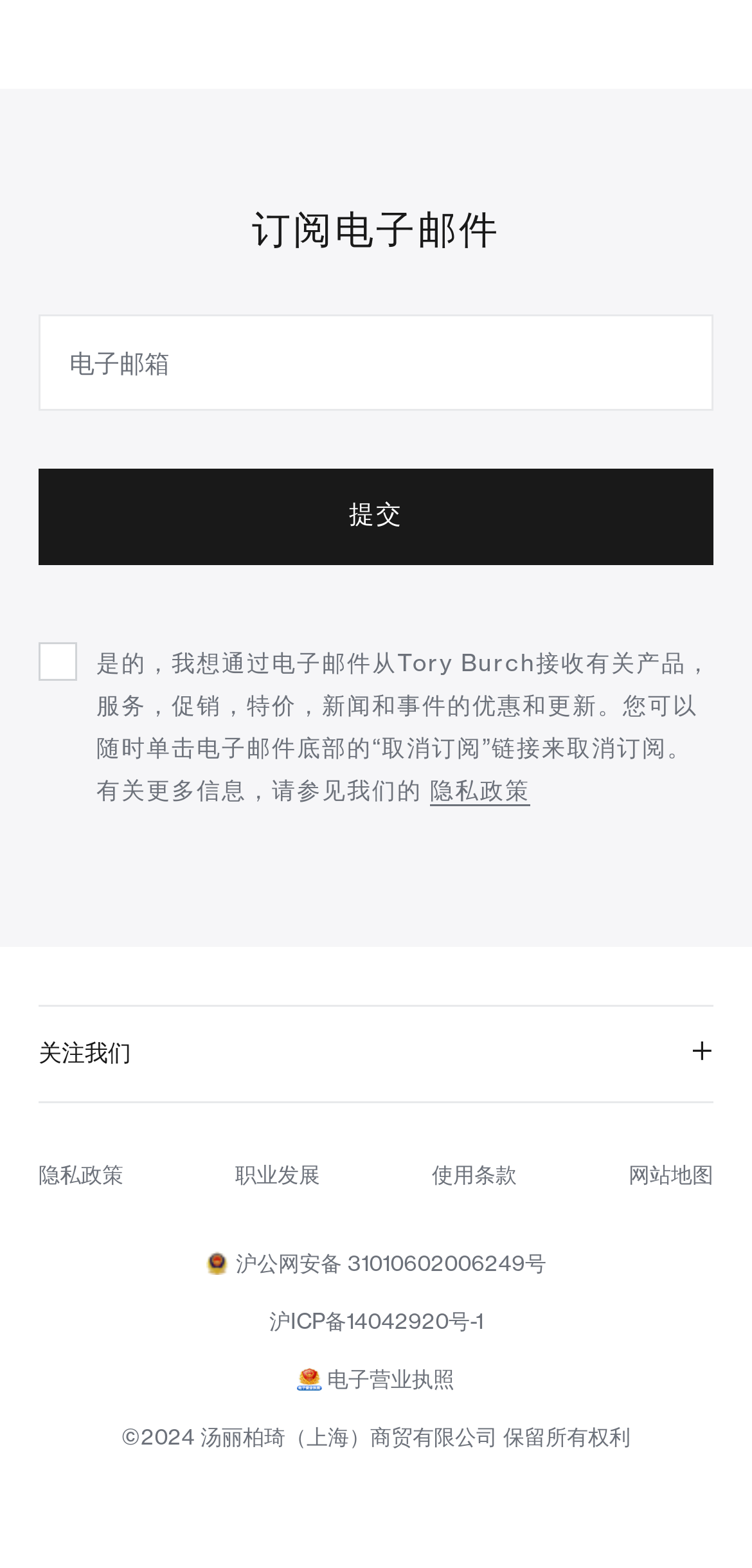Find the bounding box coordinates of the element's region that should be clicked in order to follow the given instruction: "Submit". The coordinates should consist of four float numbers between 0 and 1, i.e., [left, top, right, bottom].

[0.051, 0.298, 0.949, 0.36]